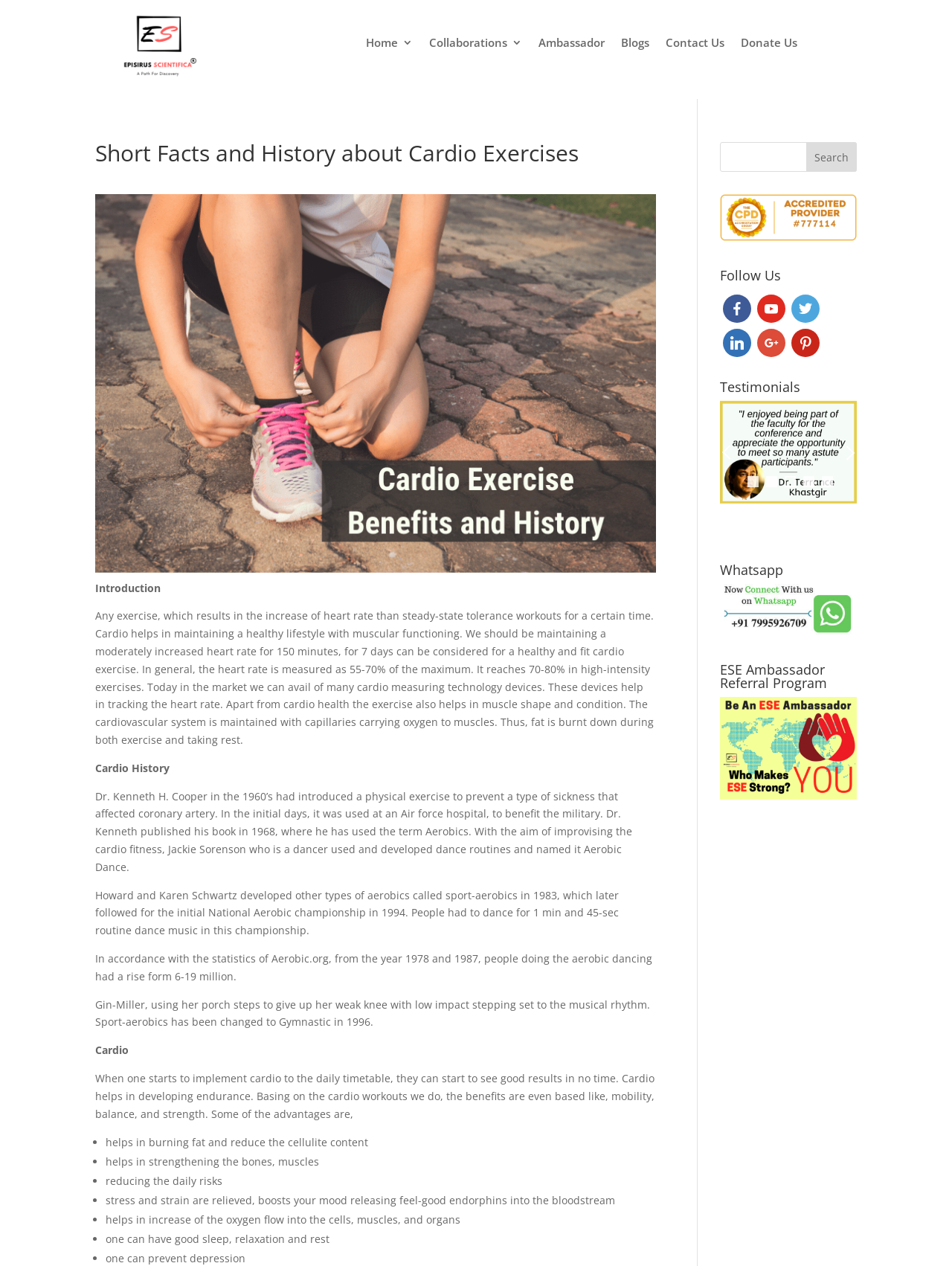Describe all significant elements and features of the webpage.

The webpage is about "Short Facts and History about Cardio Exercises". At the top, there is a logo of "episirus-scientifica-registered-official" on the left, followed by a navigation menu with links to "Home", "Collaborations", "Ambassador", "Blogs", "Contact Us", and "Donate Us". 

Below the navigation menu, there is a heading "Short Facts and History about Cardio Exercises" and an image related to "Cardio Exercise Benefits and History". 

The main content of the webpage is divided into sections. The first section is an introduction to cardio exercises, explaining what they are and their benefits. The second section is about the history of cardio exercises, discussing how they were introduced and developed over time. 

The third section is about the benefits of cardio exercises, which are listed in bullet points. These benefits include burning fat, strengthening bones and muscles, reducing daily risks, relieving stress and strain, increasing oxygen flow, and improving sleep and relaxation. 

On the right side of the webpage, there is a search bar with a "Search" button. Below the search bar, there is an image of "CPD Accredited Organization_Episirus Scientifica" and a heading "Follow Us" with links to social media platforms. 

Further down, there is a section for "Testimonials" with a slideshow of images and a list of slide controls. The slideshow can be navigated using the "Previous" and "Next" links. 

The webpage also has sections for "Whatsapp" and "ESE Ambassador Referral Program", with images and links to related content.